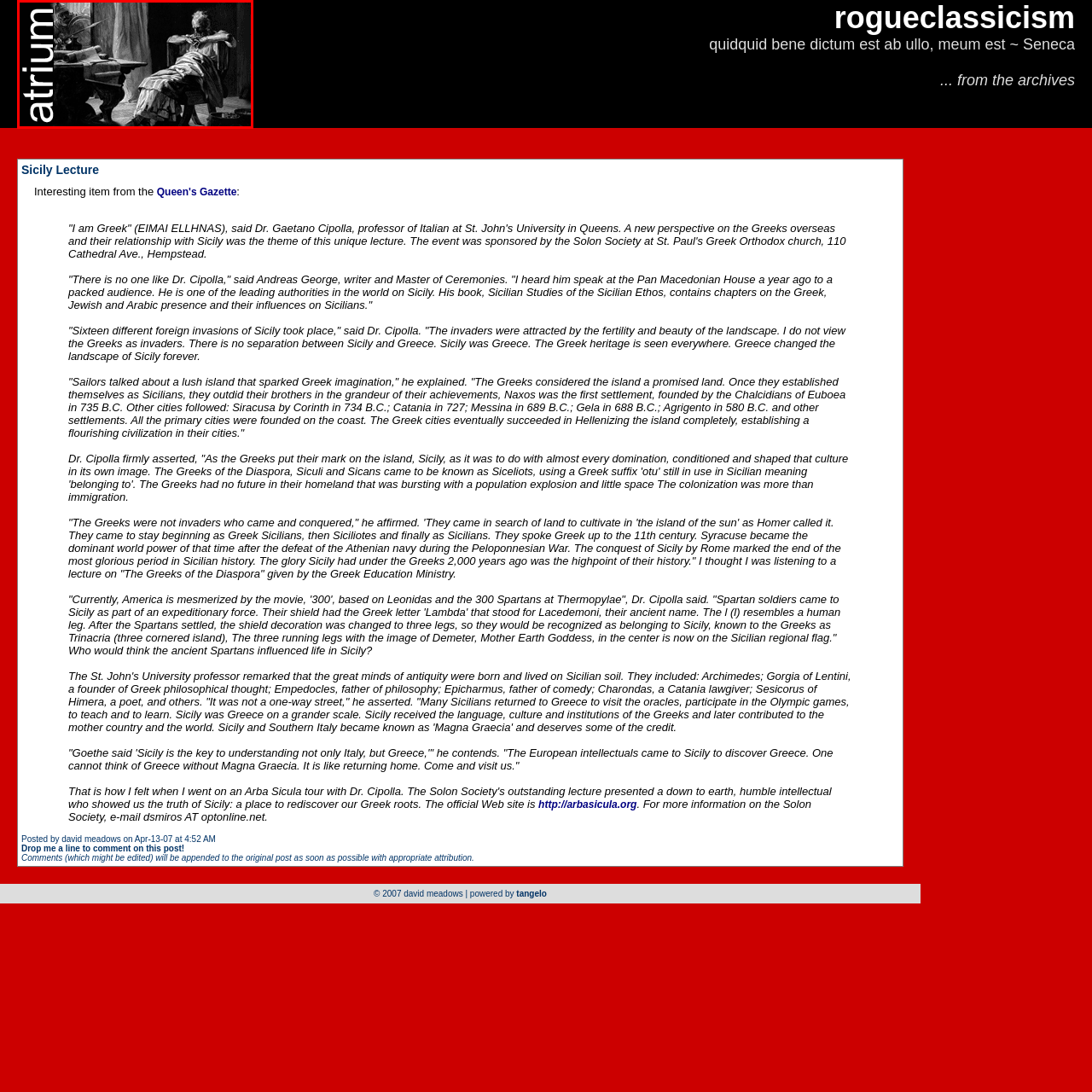View the image surrounded by the red border, What is the significance of the table with scrolls or books?
 Answer using a single word or phrase.

Highlighting knowledge and inquiry